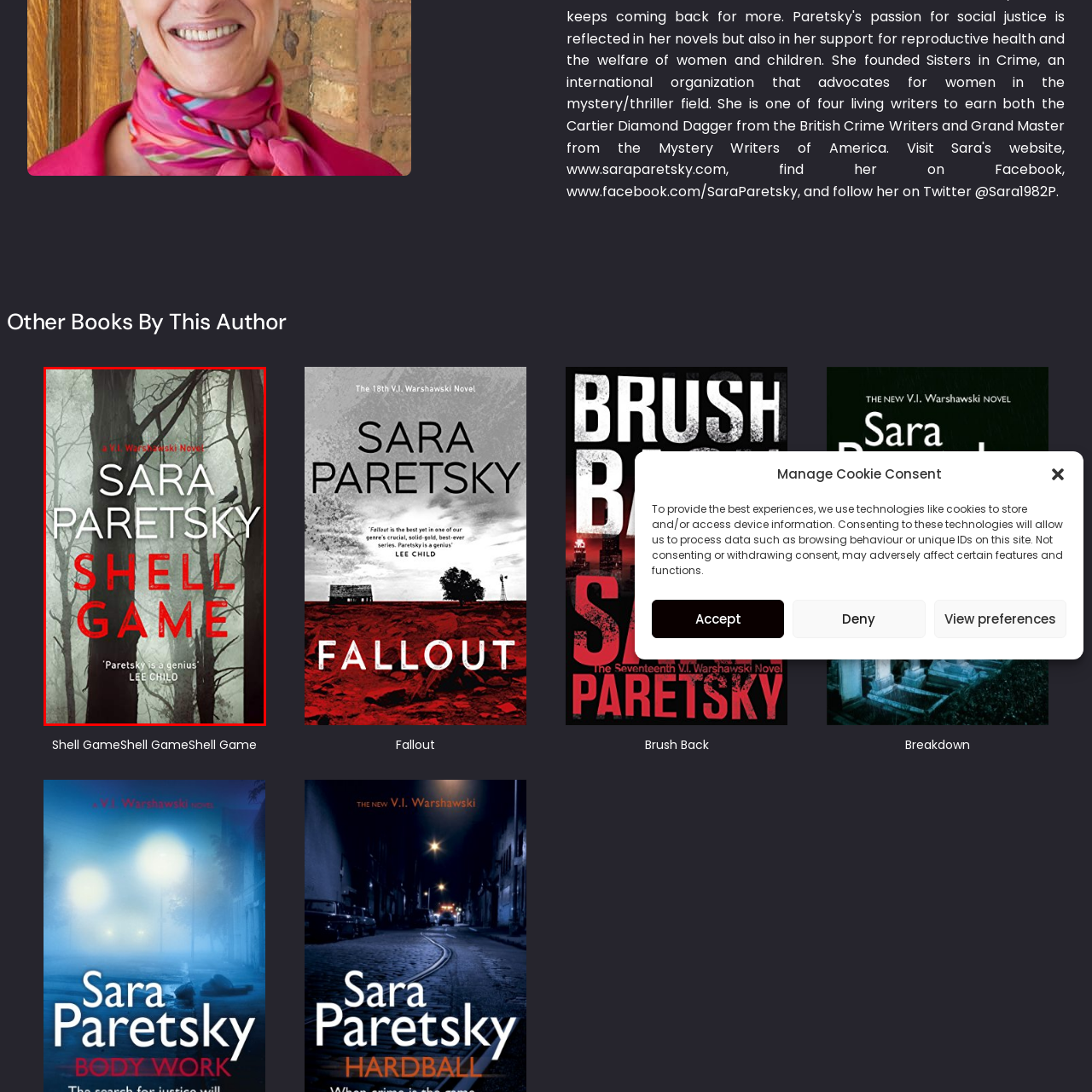Take a close look at the image marked with a red boundary and thoroughly answer the ensuing question using the information observed in the image:
What is the genre of the novel?

The eerie, shadowy trees in the background of the image evoke a sense of mystery and suspense, suggesting that the novel belongs to this genre.